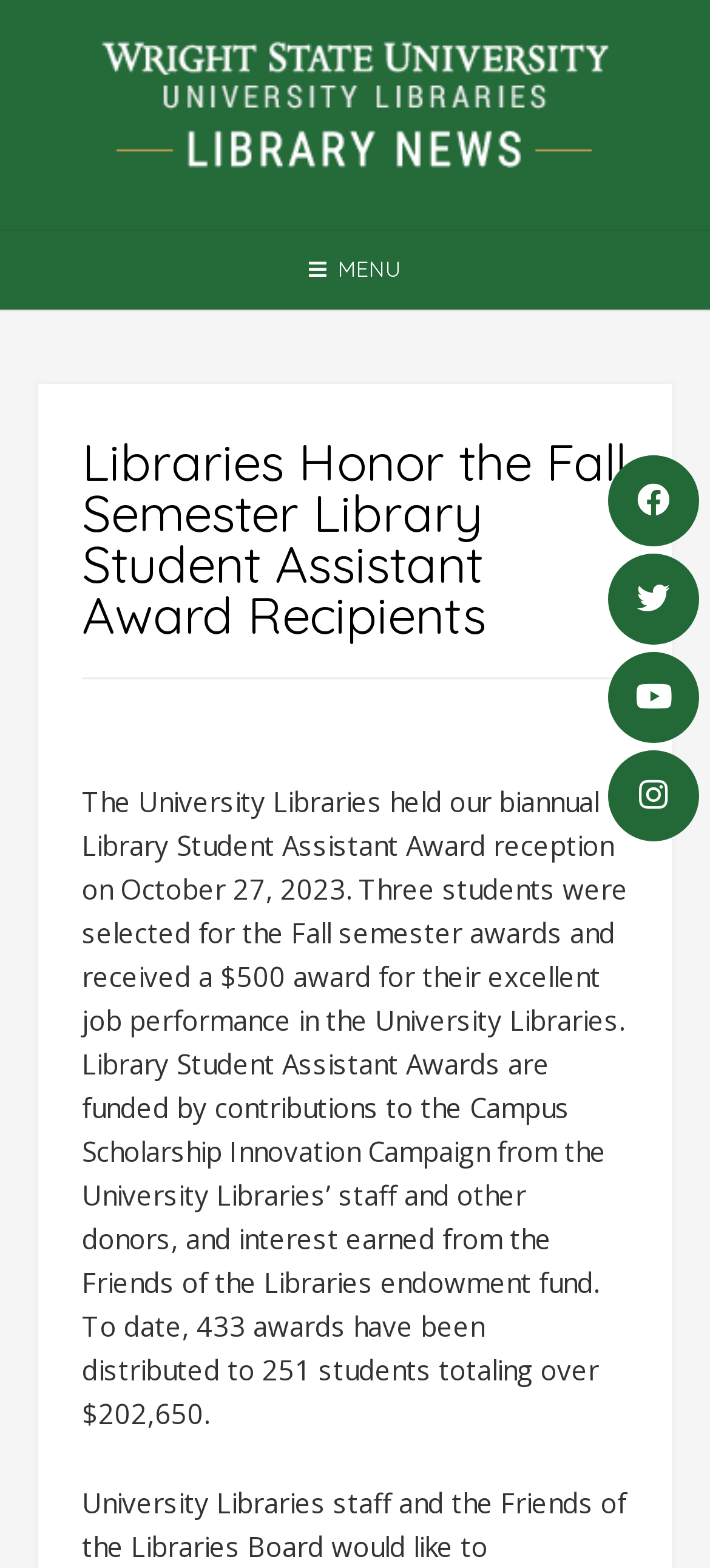What is the award amount for the Fall semester?
Look at the screenshot and give a one-word or phrase answer.

$500